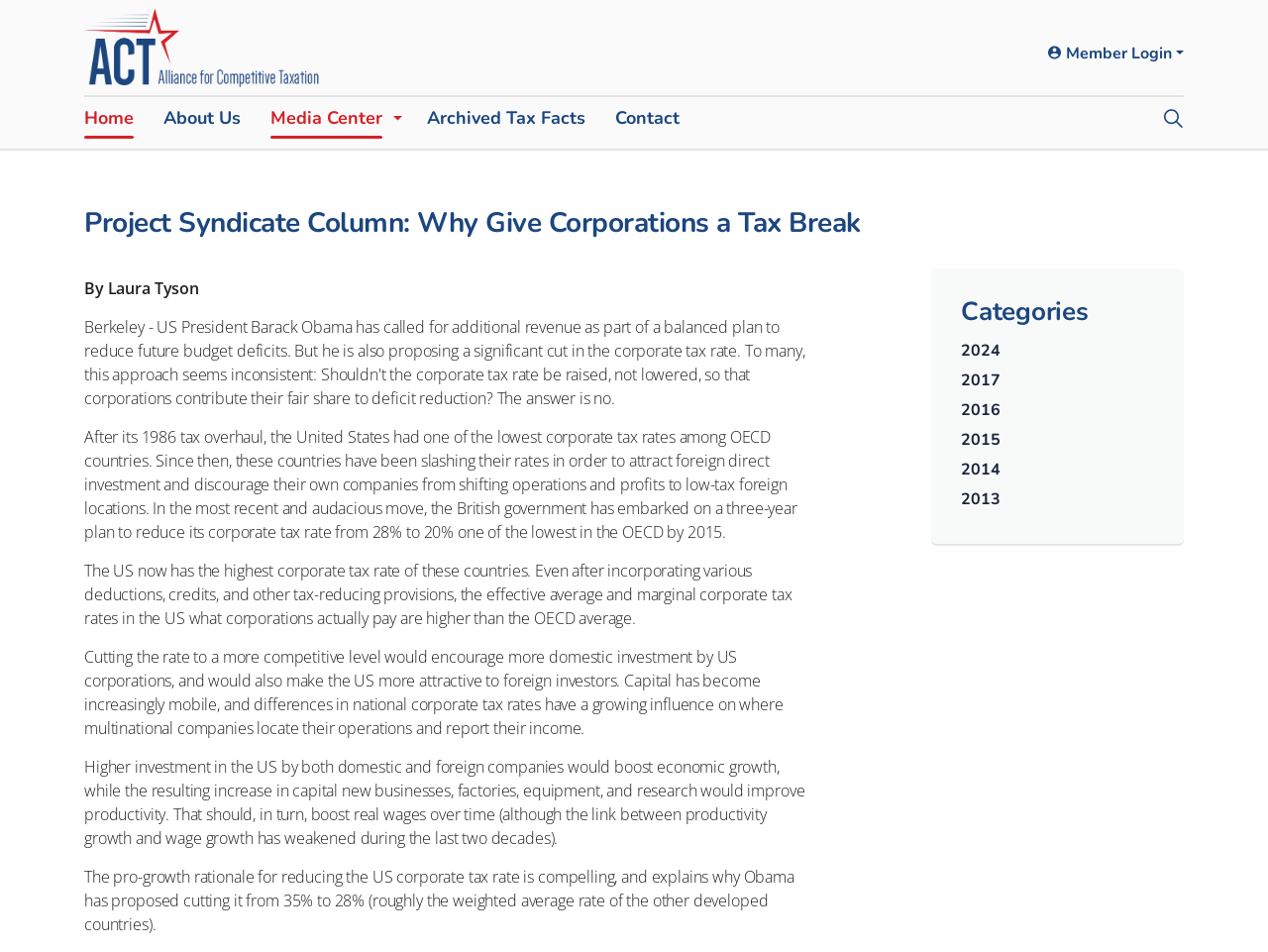Find the bounding box coordinates of the element I should click to carry out the following instruction: "Click on the '2015' link".

[0.758, 0.45, 0.91, 0.475]